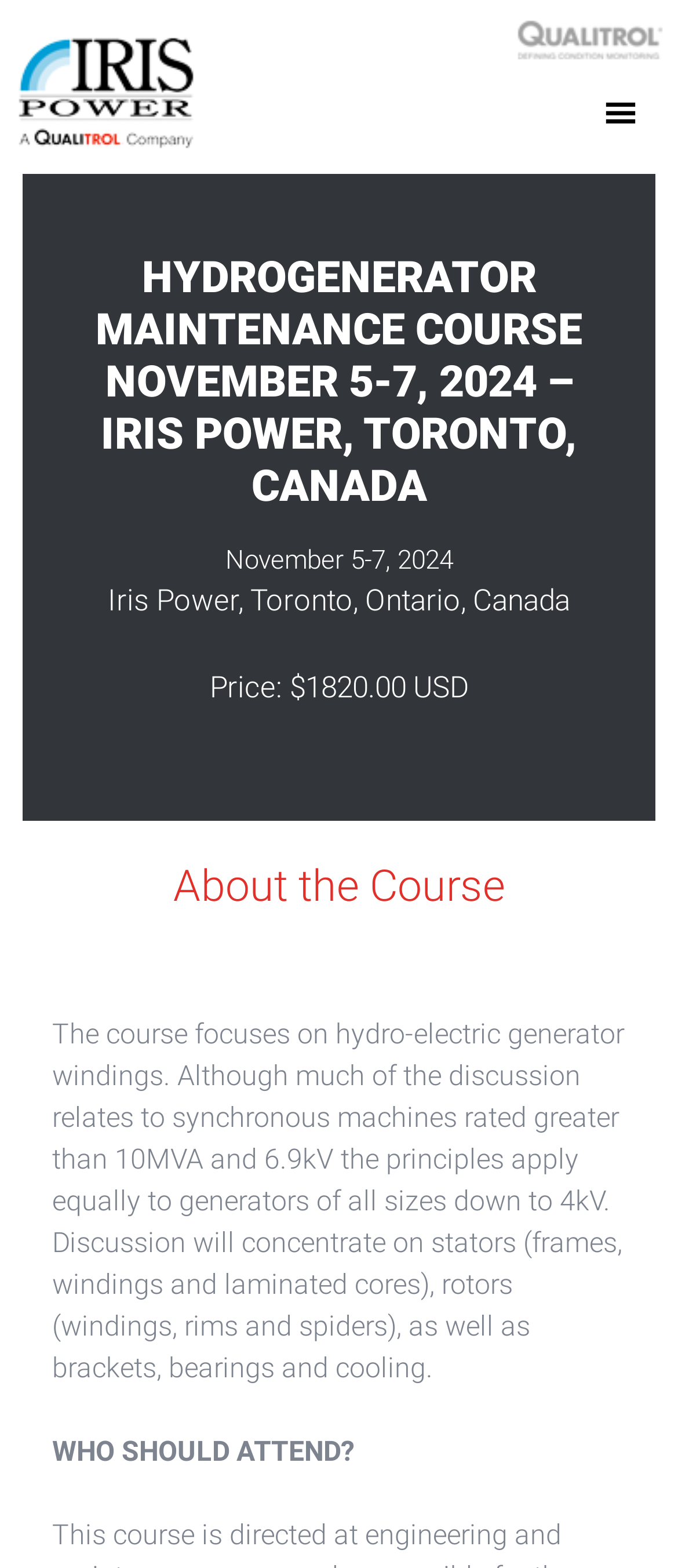Give a concise answer using only one word or phrase for this question:
What is the focus of the course?

hydro-electric generator windings